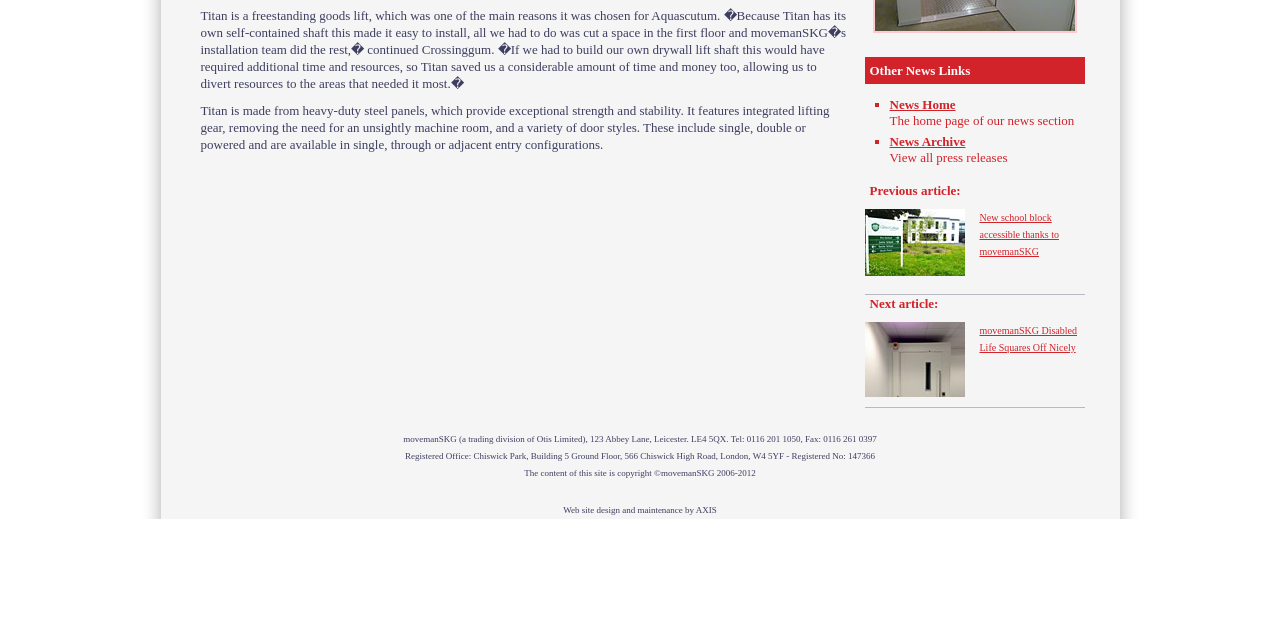Based on the element description: "title="Click for hi-res image"", identify the bounding box coordinates for this UI element. The coordinates must be four float numbers between 0 and 1, listed as [left, top, right, bottom].

[0.682, 0.033, 0.841, 0.056]